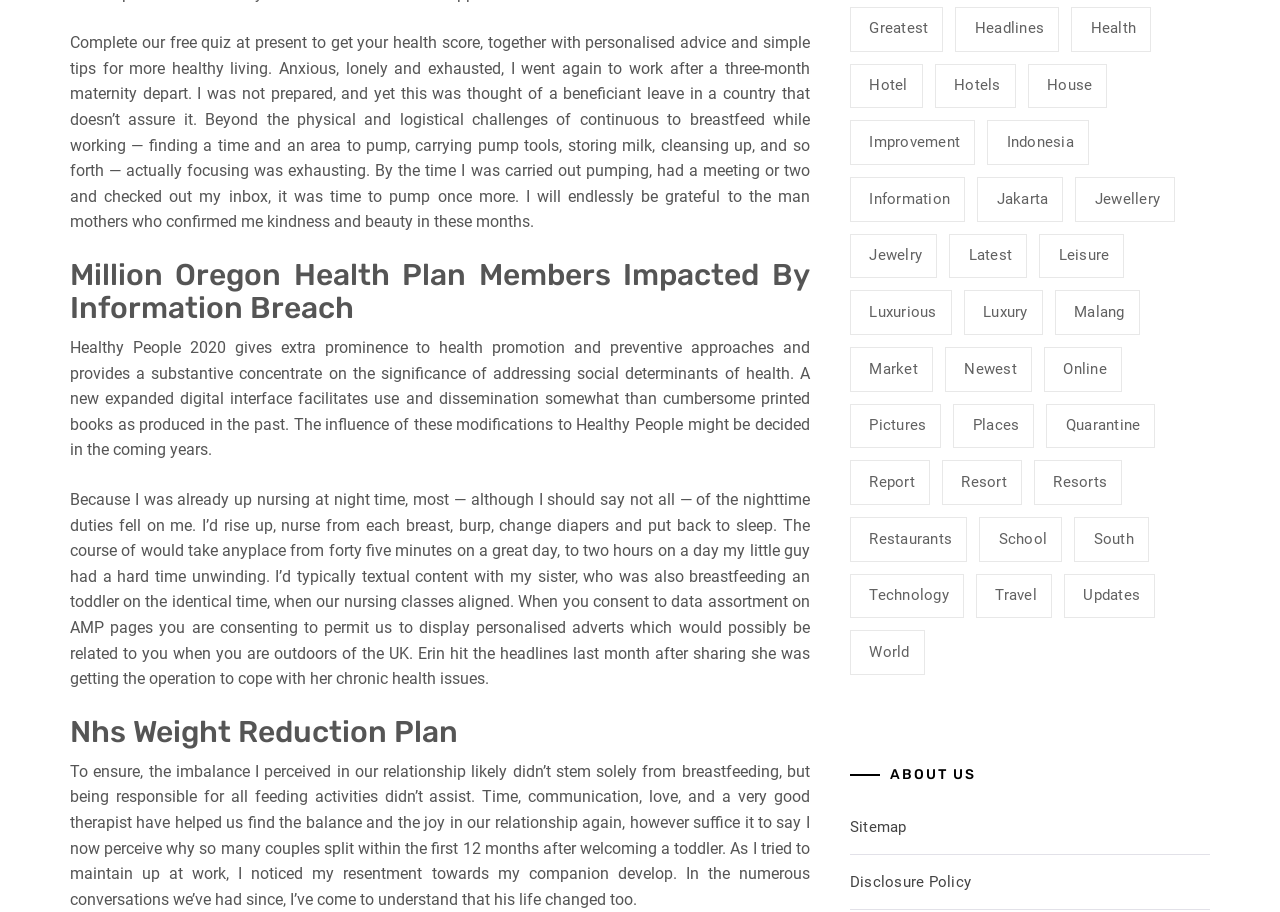How many items are in the 'health' category?
Look at the screenshot and respond with one word or a short phrase.

28